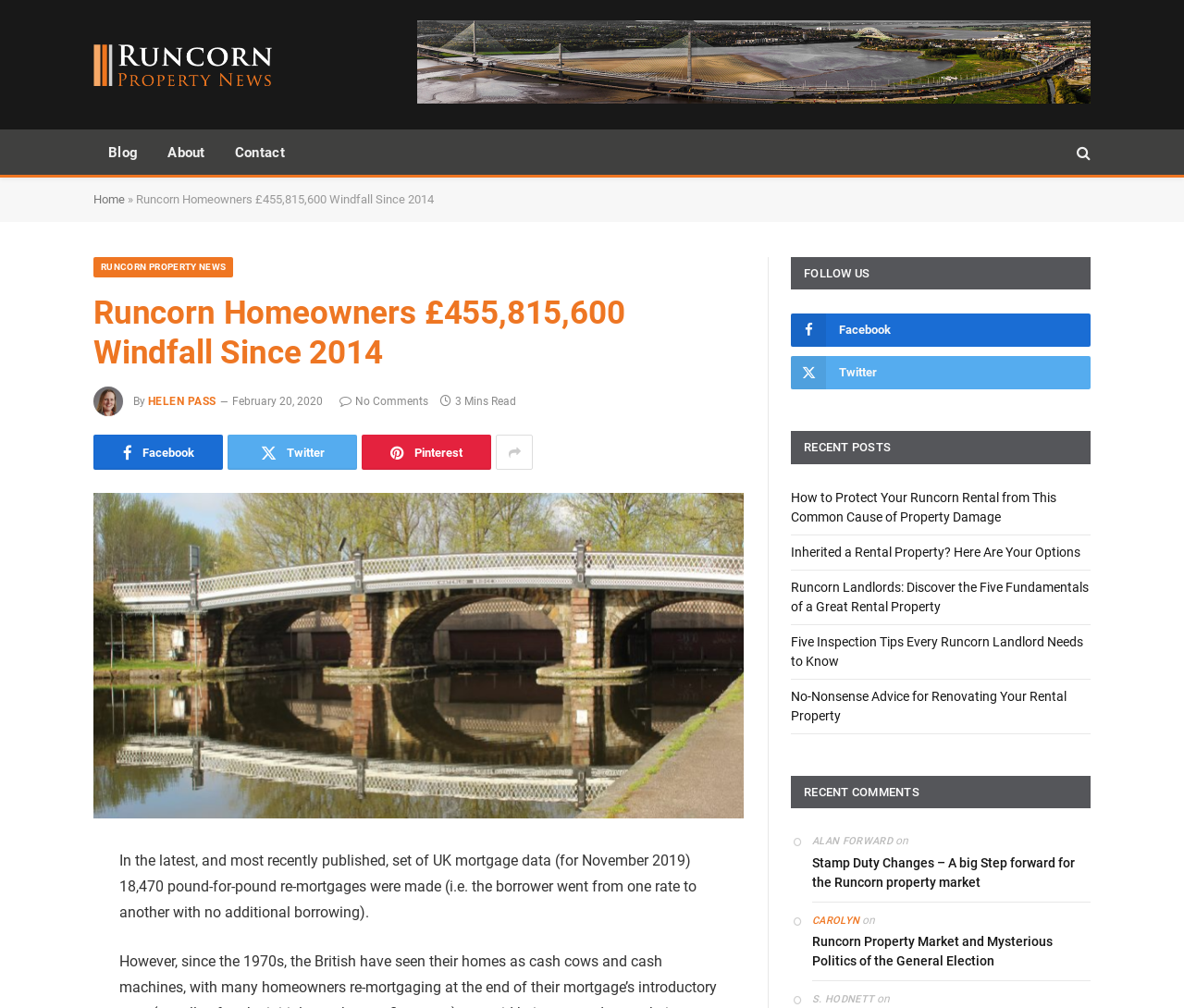Provide the bounding box coordinates of the HTML element this sentence describes: "Blog". The bounding box coordinates consist of four float numbers between 0 and 1, i.e., [left, top, right, bottom].

[0.079, 0.129, 0.129, 0.173]